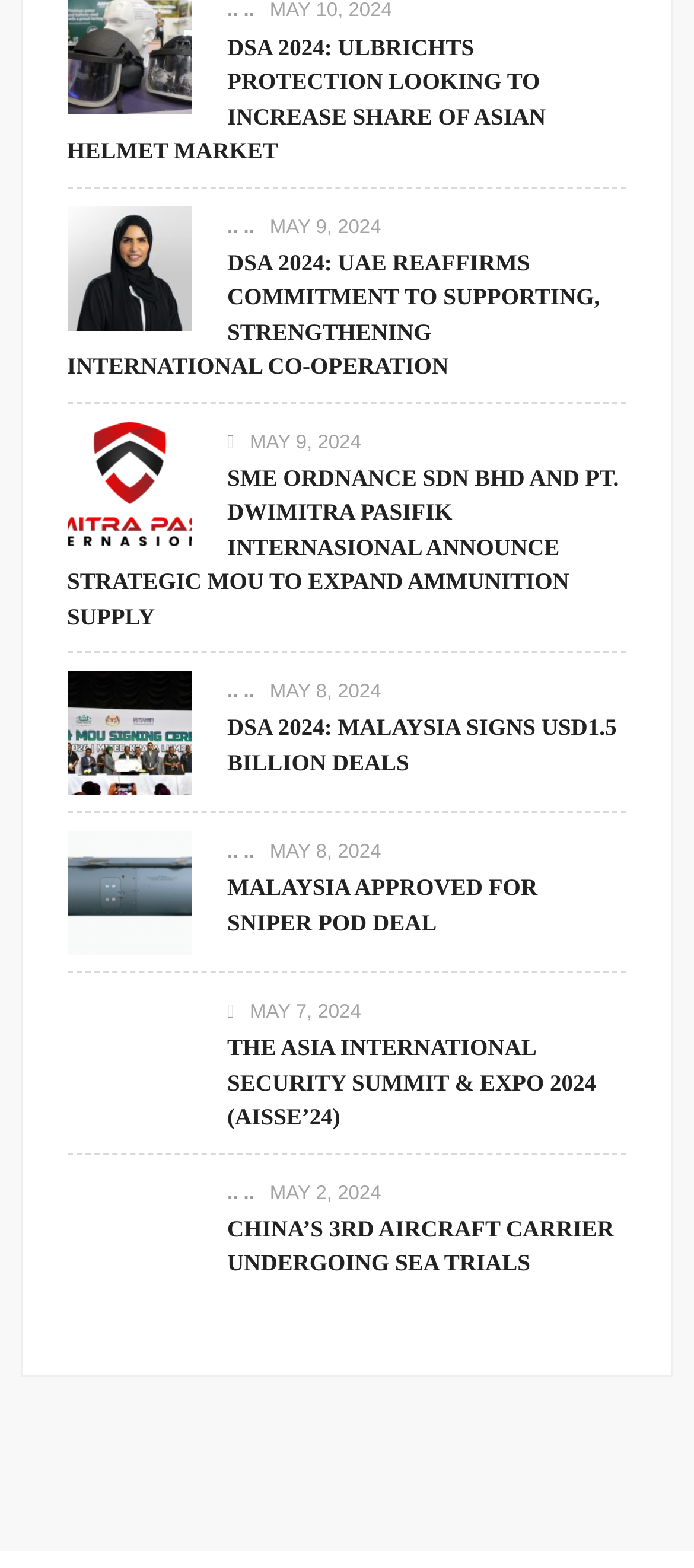Identify the bounding box coordinates for the UI element described as follows: "". Ensure the coordinates are four float numbers between 0 and 1, formatted as [left, top, right, bottom].

[0.327, 0.275, 0.338, 0.289]